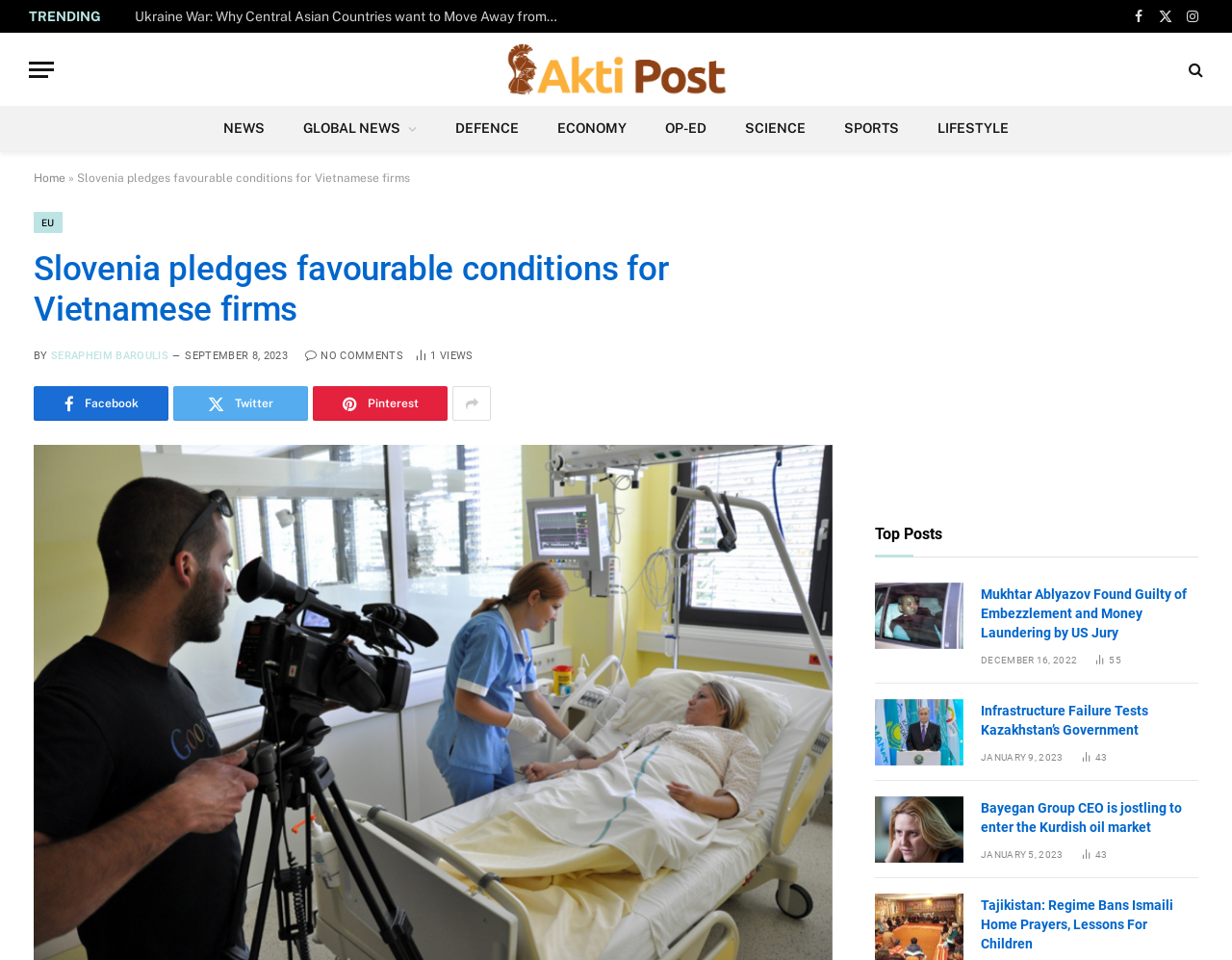Please specify the bounding box coordinates of the clickable section necessary to execute the following command: "Share the article on Twitter".

[0.141, 0.402, 0.25, 0.439]